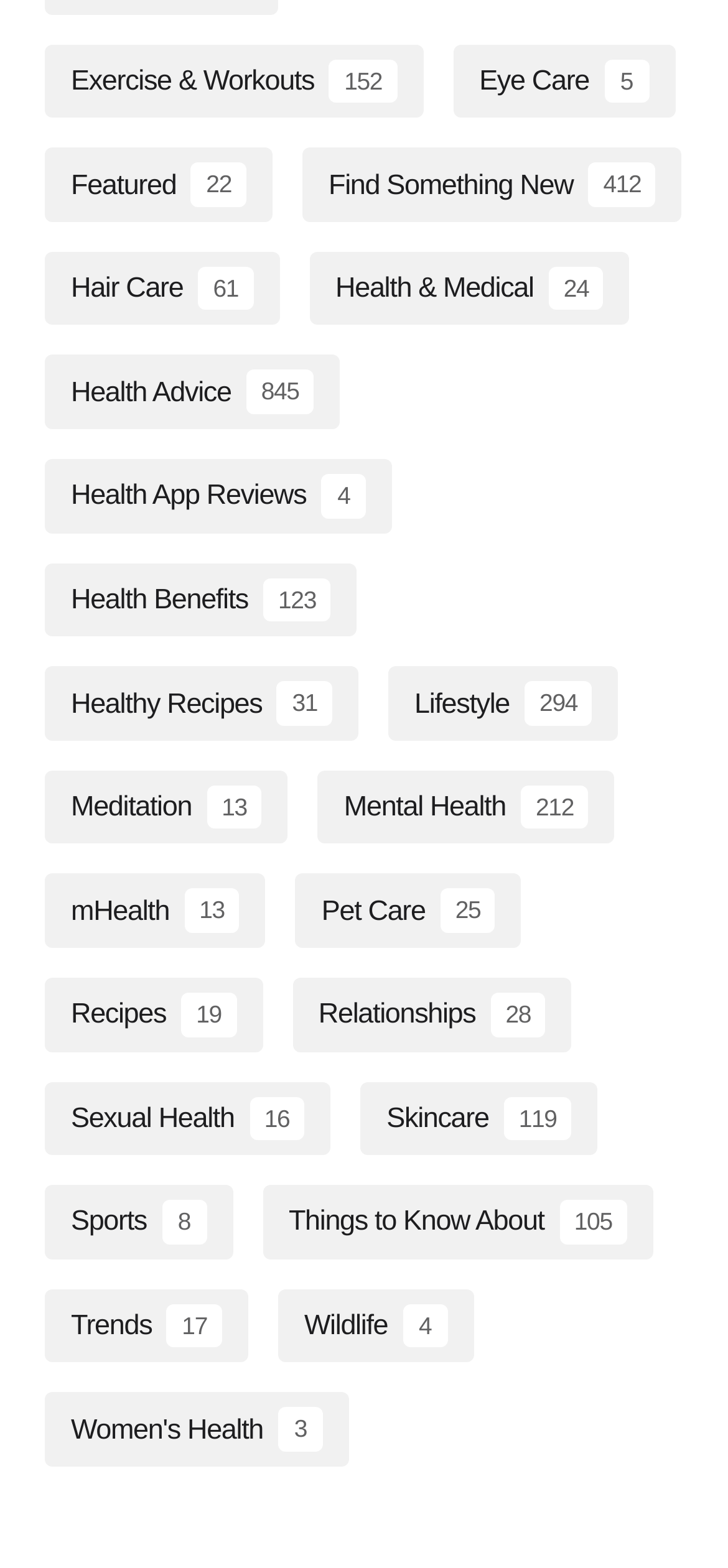Locate the bounding box coordinates of the UI element described by: "Health Benefits 123". Provide the coordinates as four float numbers between 0 and 1, formatted as [left, top, right, bottom].

[0.062, 0.359, 0.491, 0.406]